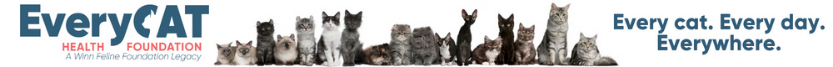What is the focus of the foundation?
Using the image, provide a detailed and thorough answer to the question.

The focus of the foundation is determined by analyzing the logo and the tagline 'Every cat. Every day. Everywhere', which emphasizes the foundation's commitment to the health and welfare of cats globally.